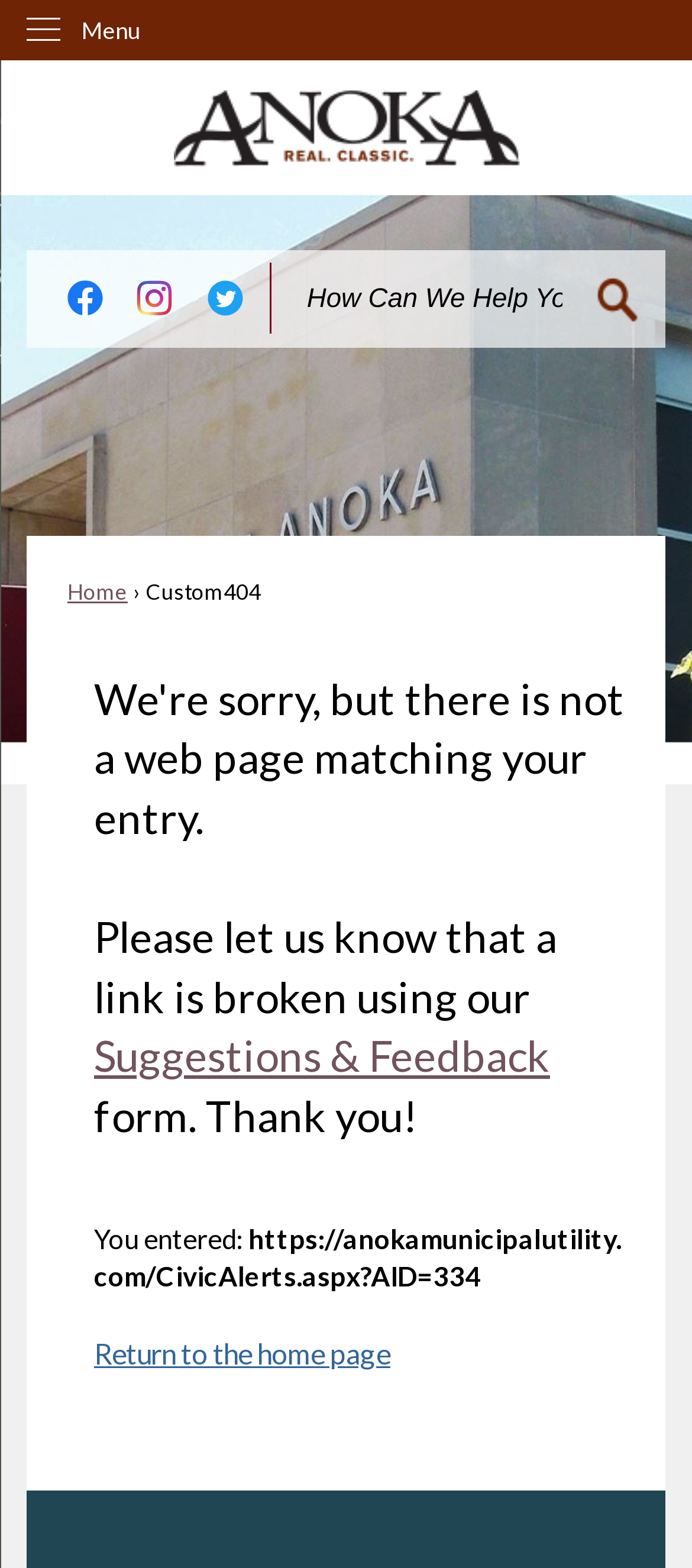Please find the bounding box coordinates of the element that you should click to achieve the following instruction: "Skip to main content". The coordinates should be presented as four float numbers between 0 and 1: [left, top, right, bottom].

[0.0, 0.0, 0.044, 0.019]